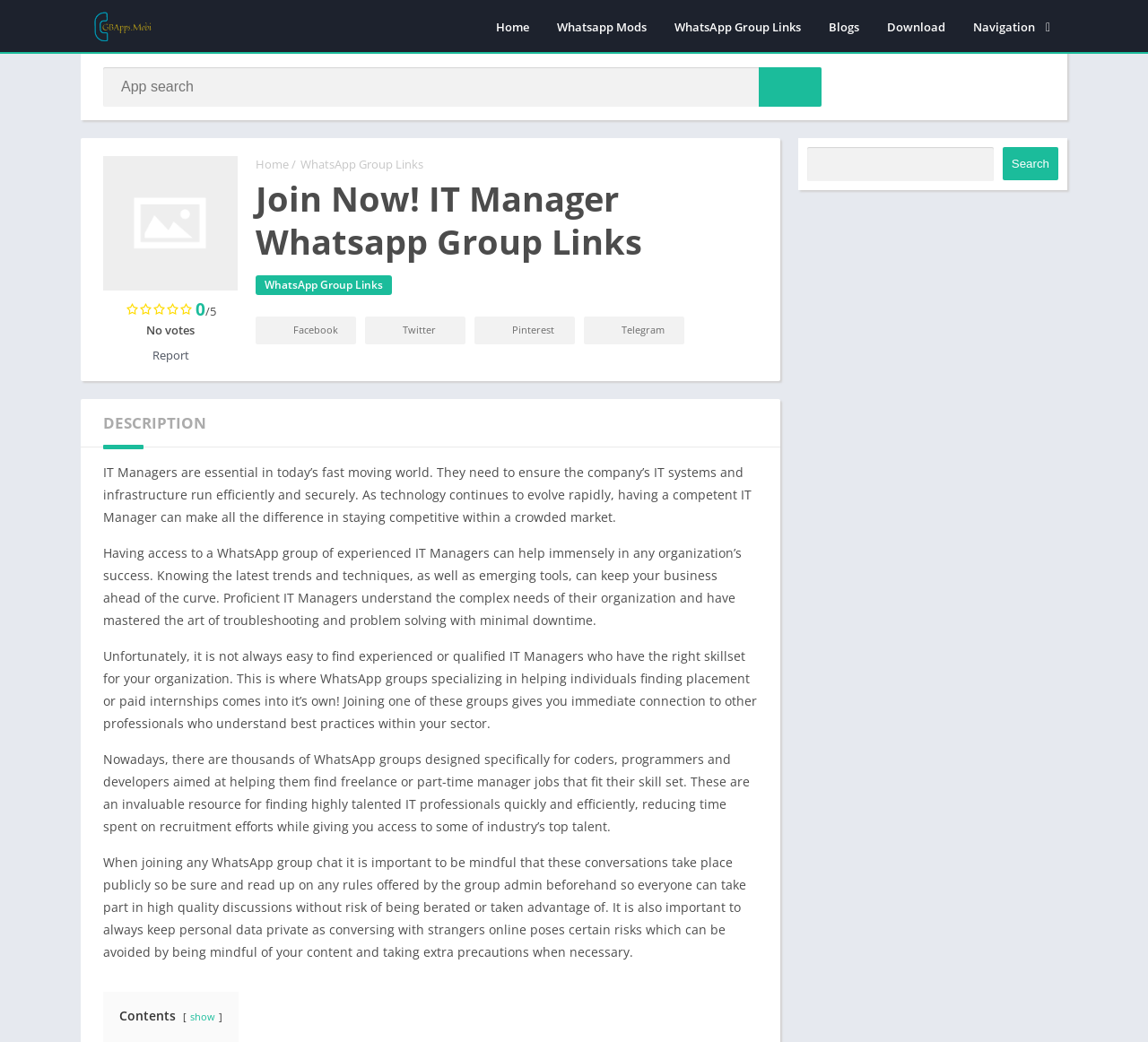Why is it important to be mindful when joining a WhatsApp group chat?
Based on the image, give a concise answer in the form of a single word or short phrase.

To avoid risks